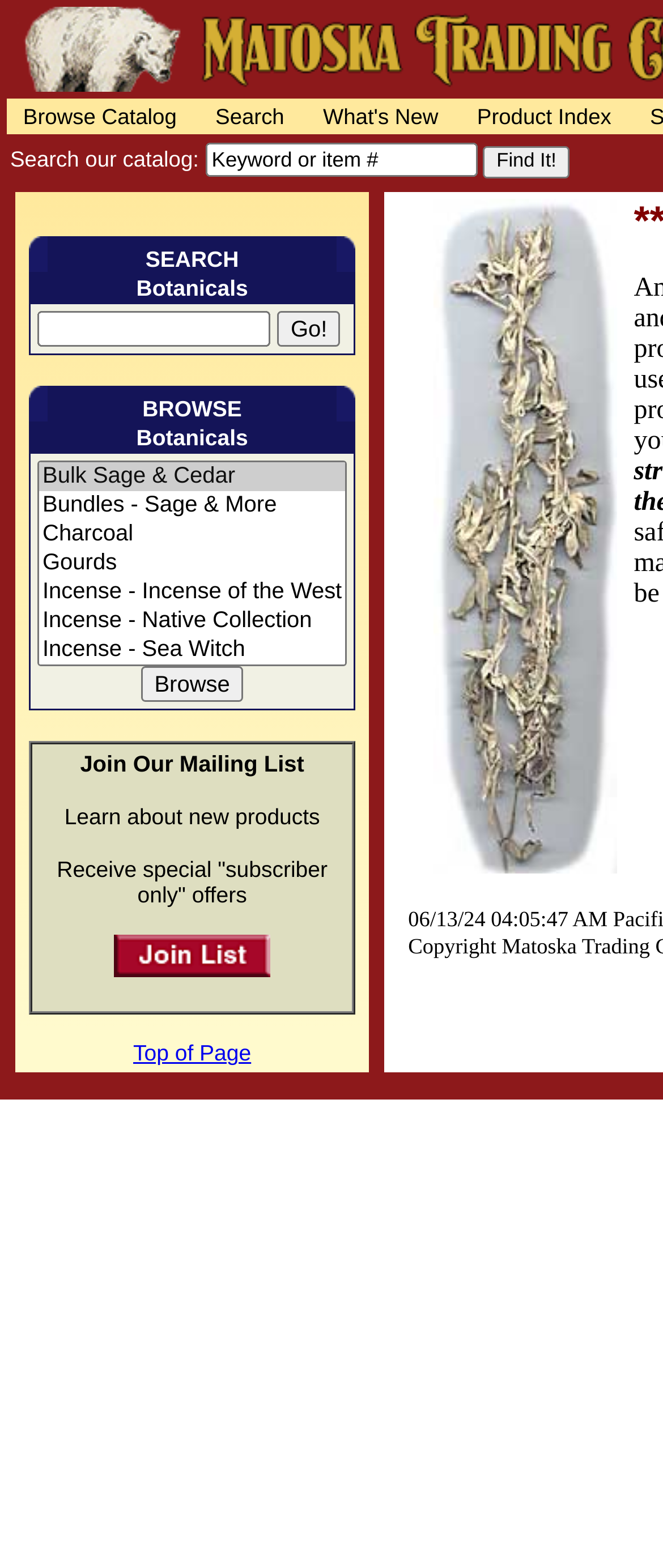How many links are present in the top navigation bar?
Please ensure your answer to the question is detailed and covers all necessary aspects.

The top navigation bar contains four links: 'Browse Catalog', 'Search', 'What's New', and 'Product Index'. These links provide users with different ways to navigate and explore the Matoska Trading Company's website.